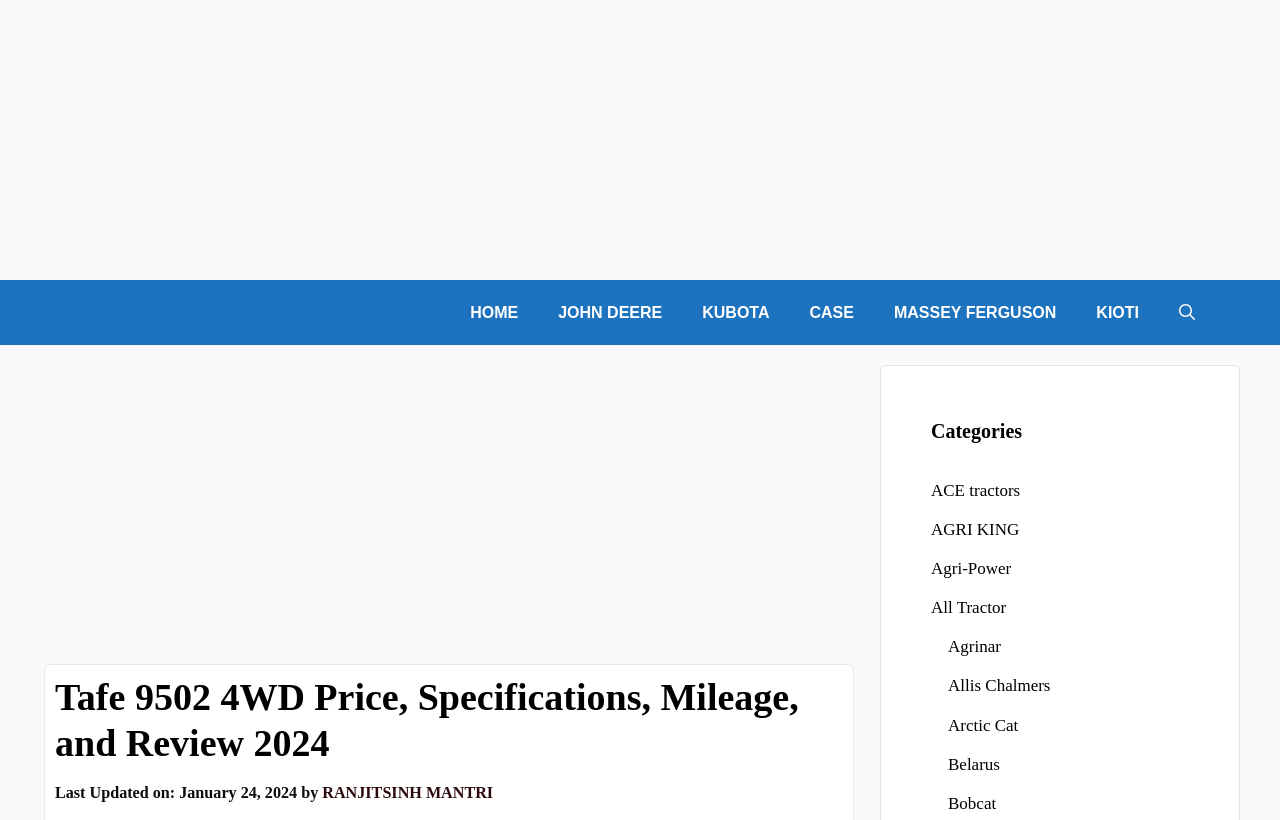Please pinpoint the bounding box coordinates for the region I should click to adhere to this instruction: "Read the review by RANJITSINH MANTRI".

[0.252, 0.957, 0.385, 0.977]